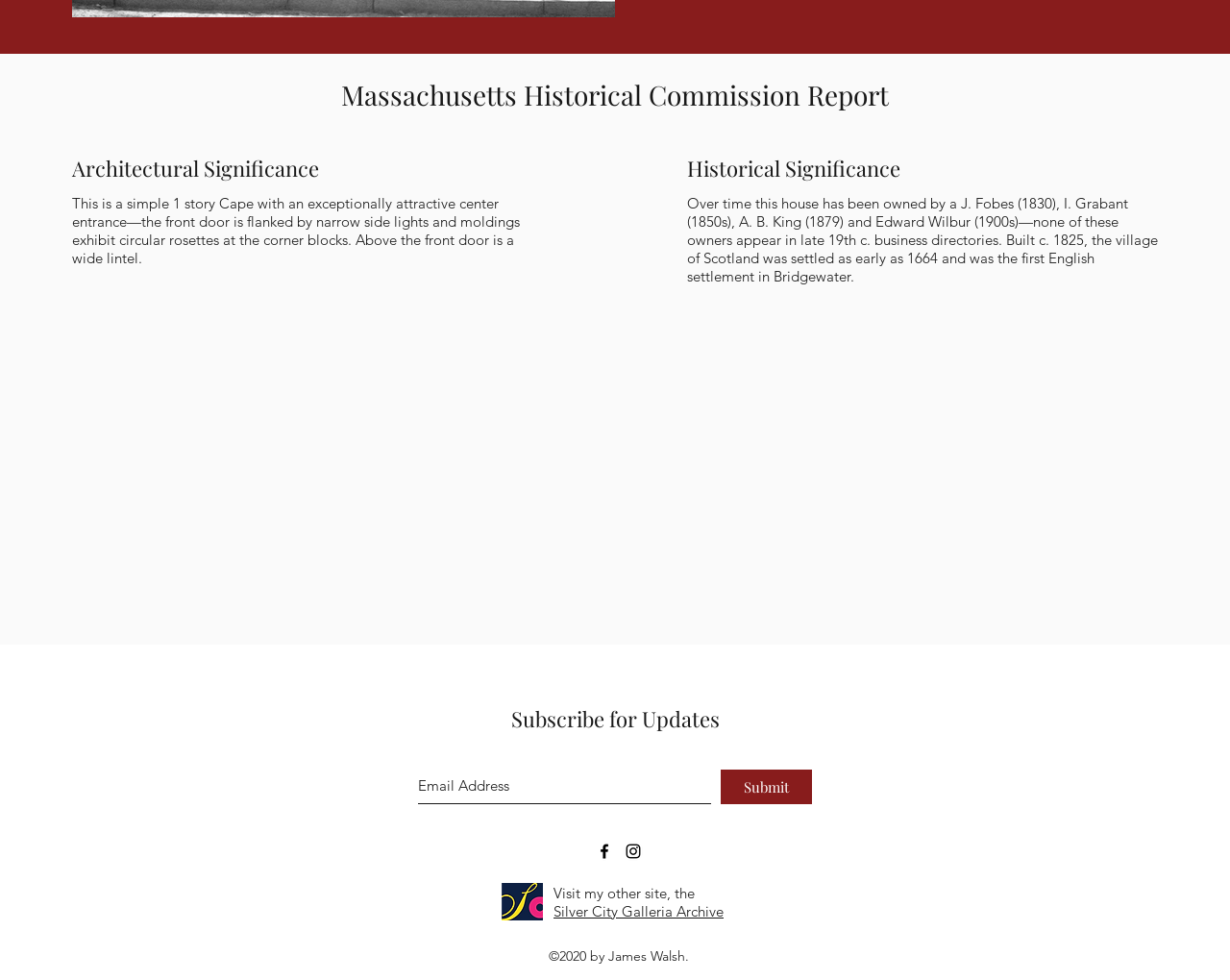Using the given element description, provide the bounding box coordinates (top-left x, top-left y, bottom-right x, bottom-right y) for the corresponding UI element in the screenshot: aria-label="Email Address" name="email" placeholder="Email Address"

[0.34, 0.785, 0.578, 0.821]